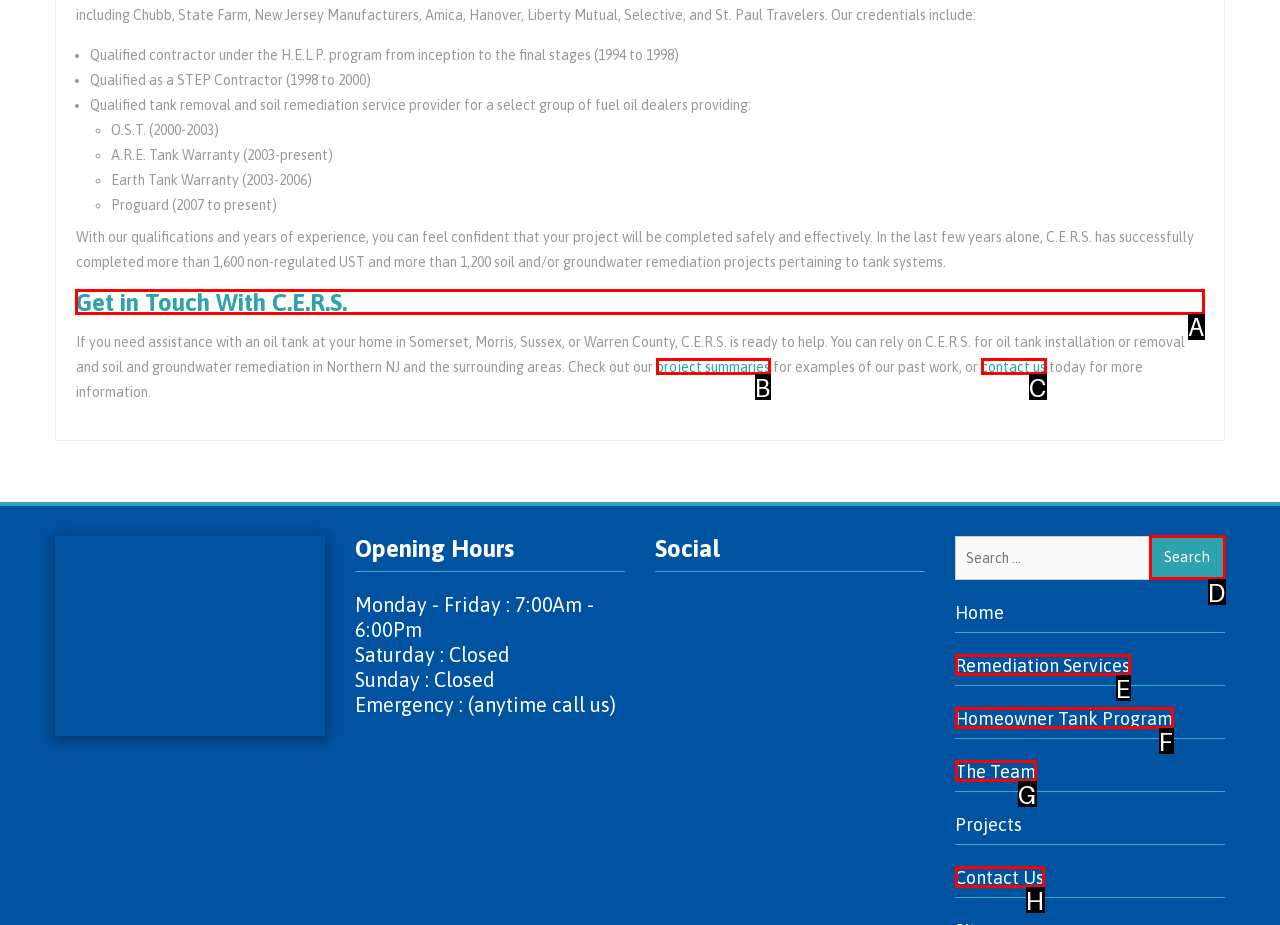Point out the correct UI element to click to carry out this instruction: Get in touch with C.E.R.S.
Answer with the letter of the chosen option from the provided choices directly.

A